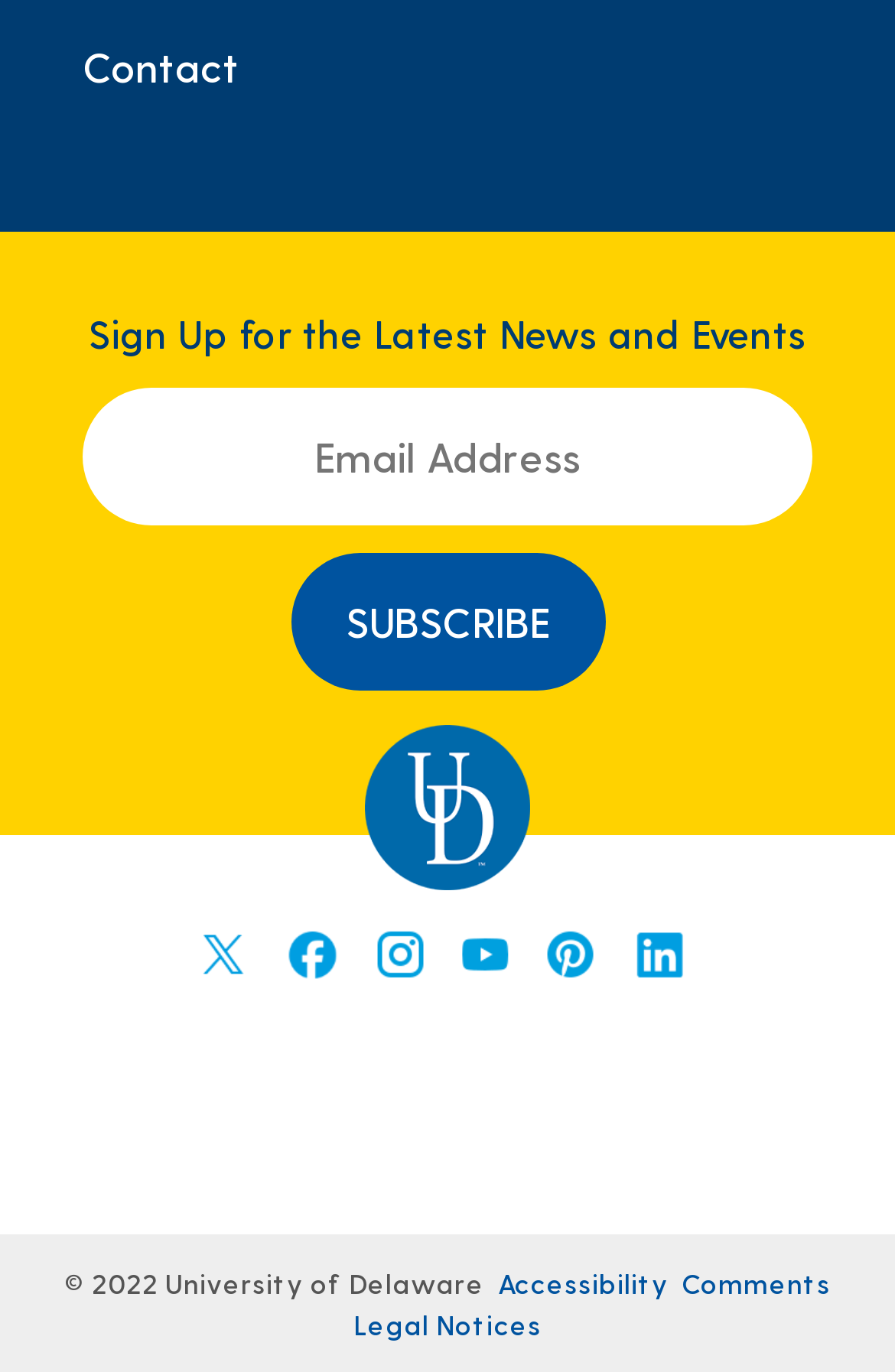Please determine the bounding box coordinates of the element's region to click for the following instruction: "Go to the university's homepage".

[0.408, 0.528, 0.592, 0.648]